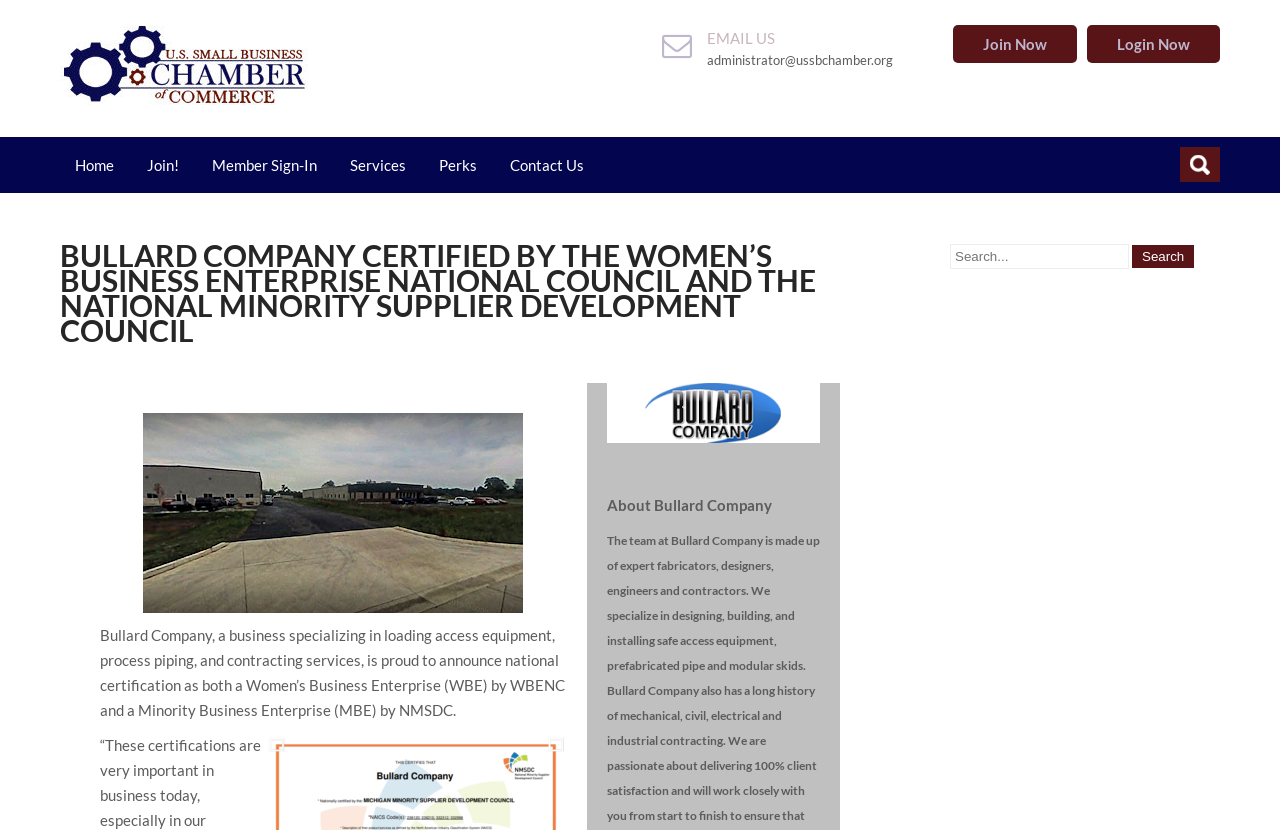What services does Bullard Company provide?
Answer the question with detailed information derived from the image.

I found this information by looking at the StaticText element that describes the company's services, which mentions loading access equipment, process piping, and contracting services.